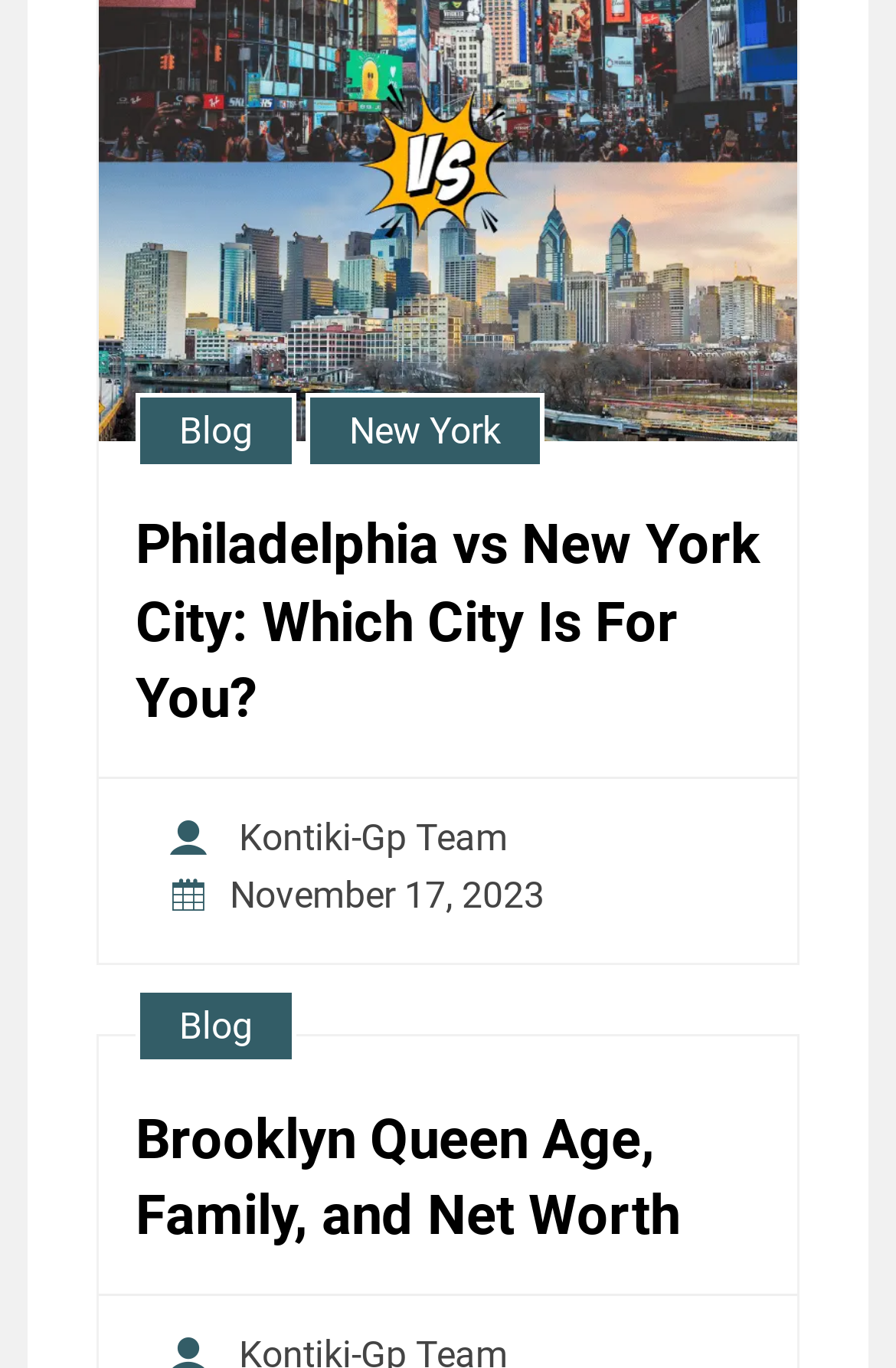Identify the bounding box for the UI element specified in this description: "kontiki-gp Team". The coordinates must be four float numbers between 0 and 1, formatted as [left, top, right, bottom].

[0.19, 0.589, 0.592, 0.633]